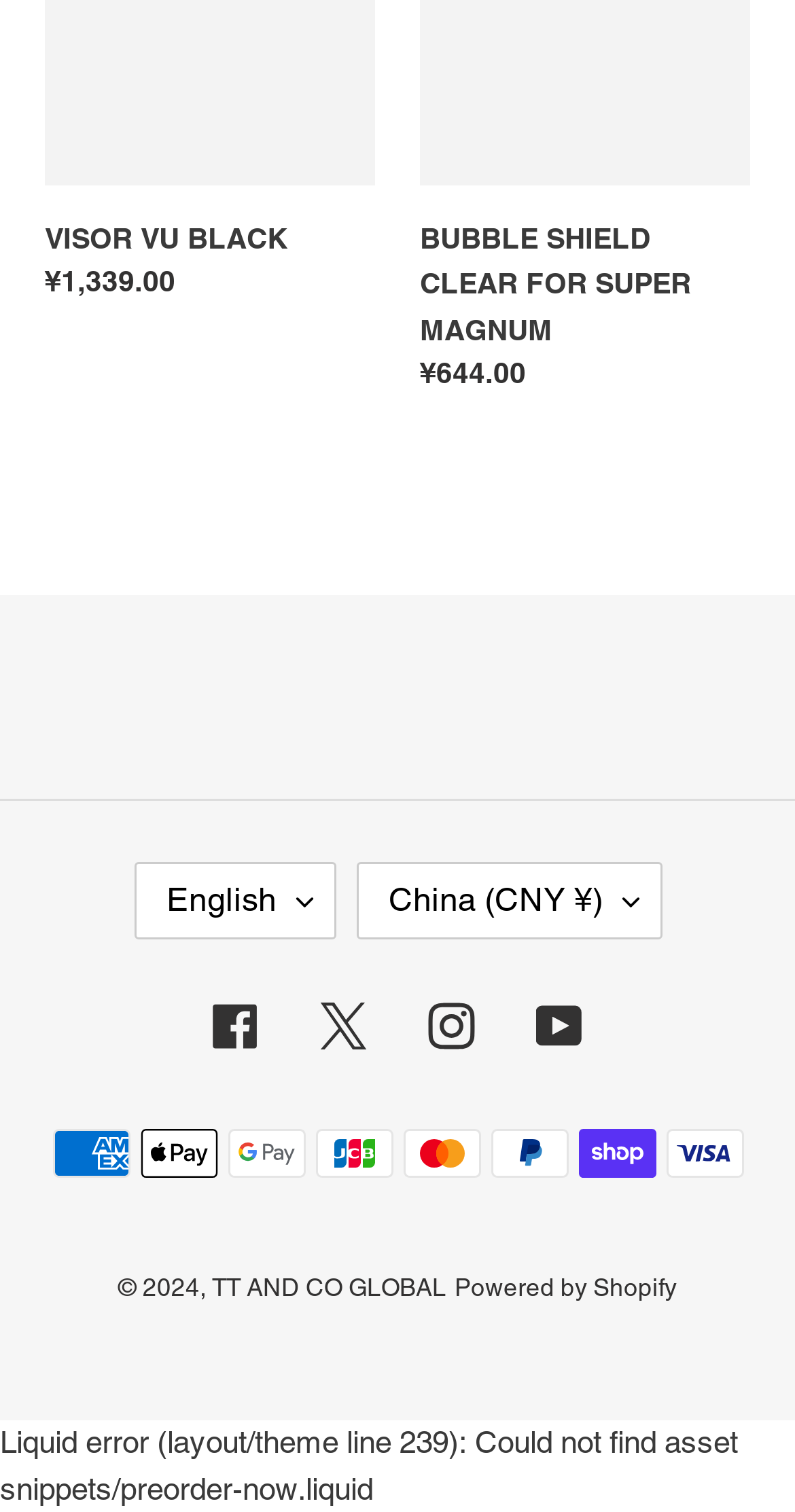How many social media links are there?
Identify the answer in the screenshot and reply with a single word or phrase.

4